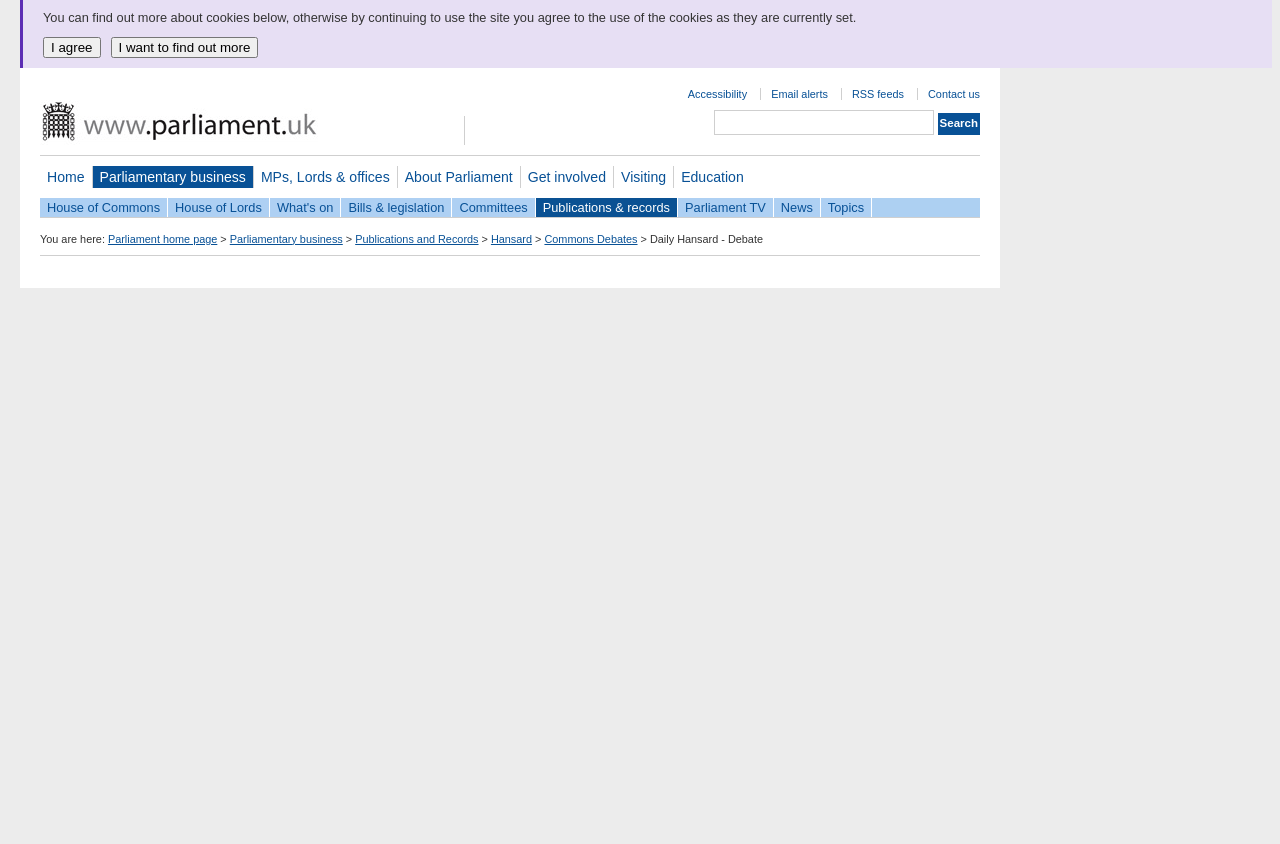What is the purpose of the 'I agree' button?
Please give a well-detailed answer to the question.

The 'I agree' button is located next to a static text that says 'You can find out more about cookies below, otherwise by continuing to use the site you agree to the use of the cookies as they are currently set.' This suggests that the button is used to accept the use of cookies on the website.